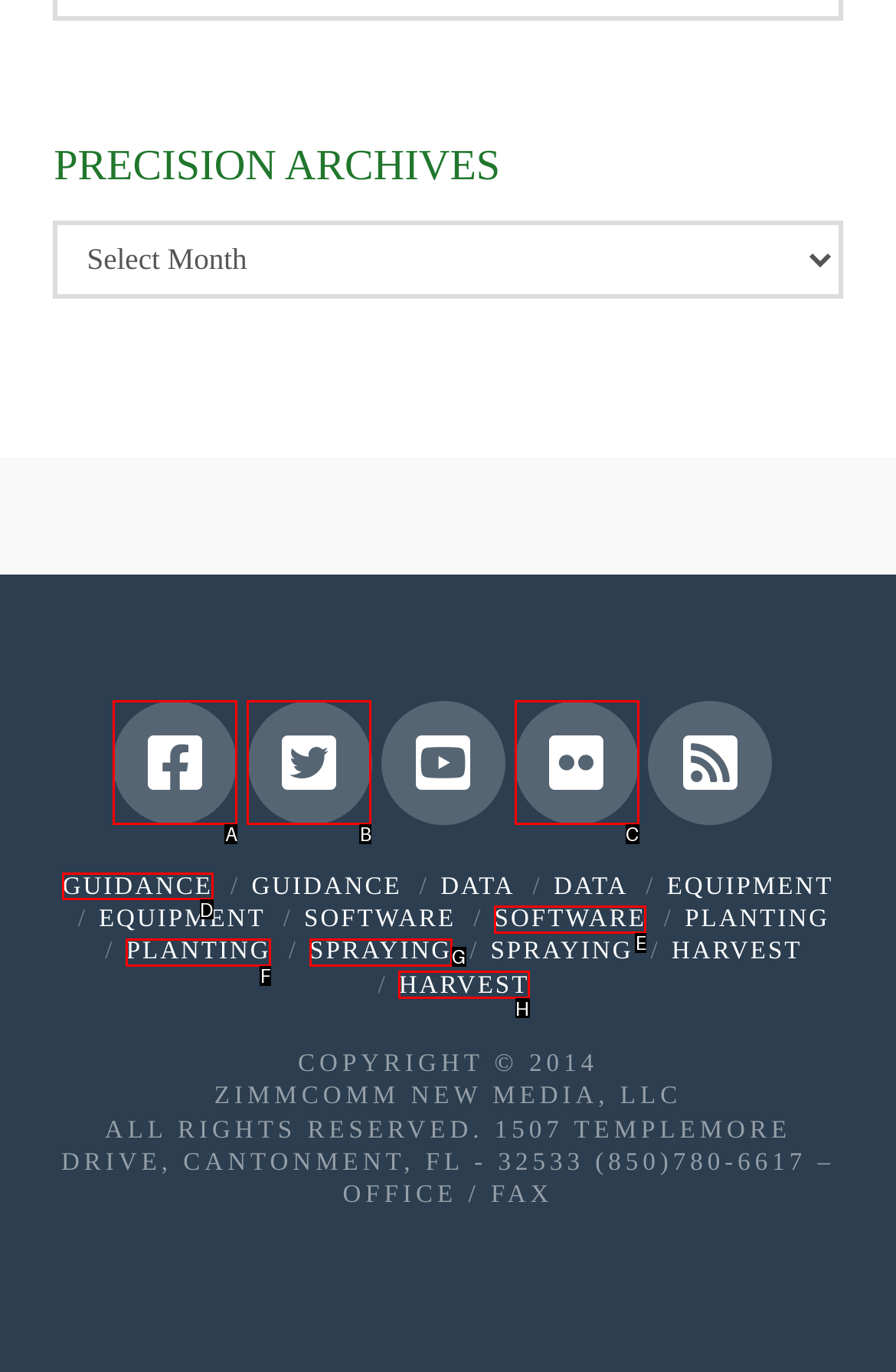Determine the letter of the UI element I should click on to complete the task: Click on GUIDANCE from the provided choices in the screenshot.

D